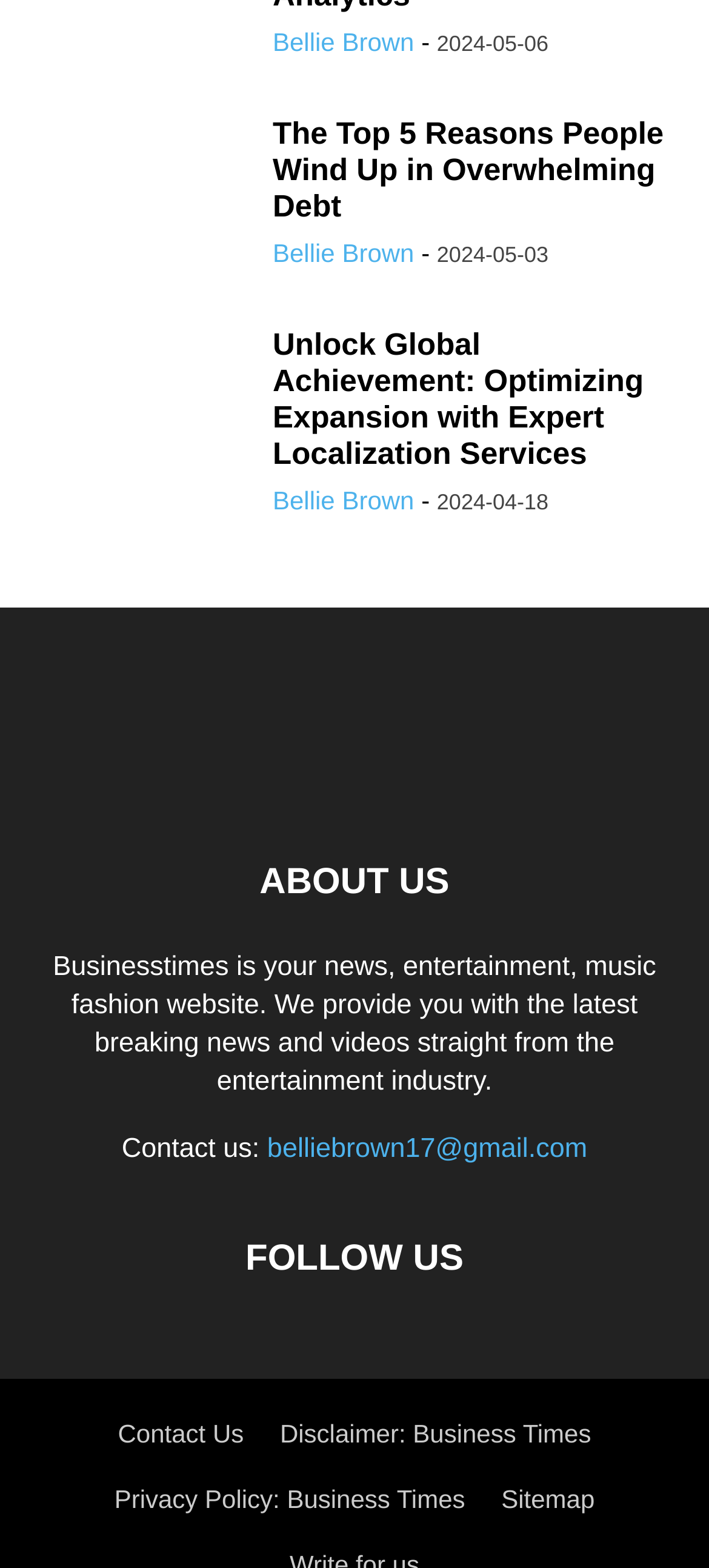Please find the bounding box coordinates for the clickable element needed to perform this instruction: "Go to the previous page".

None